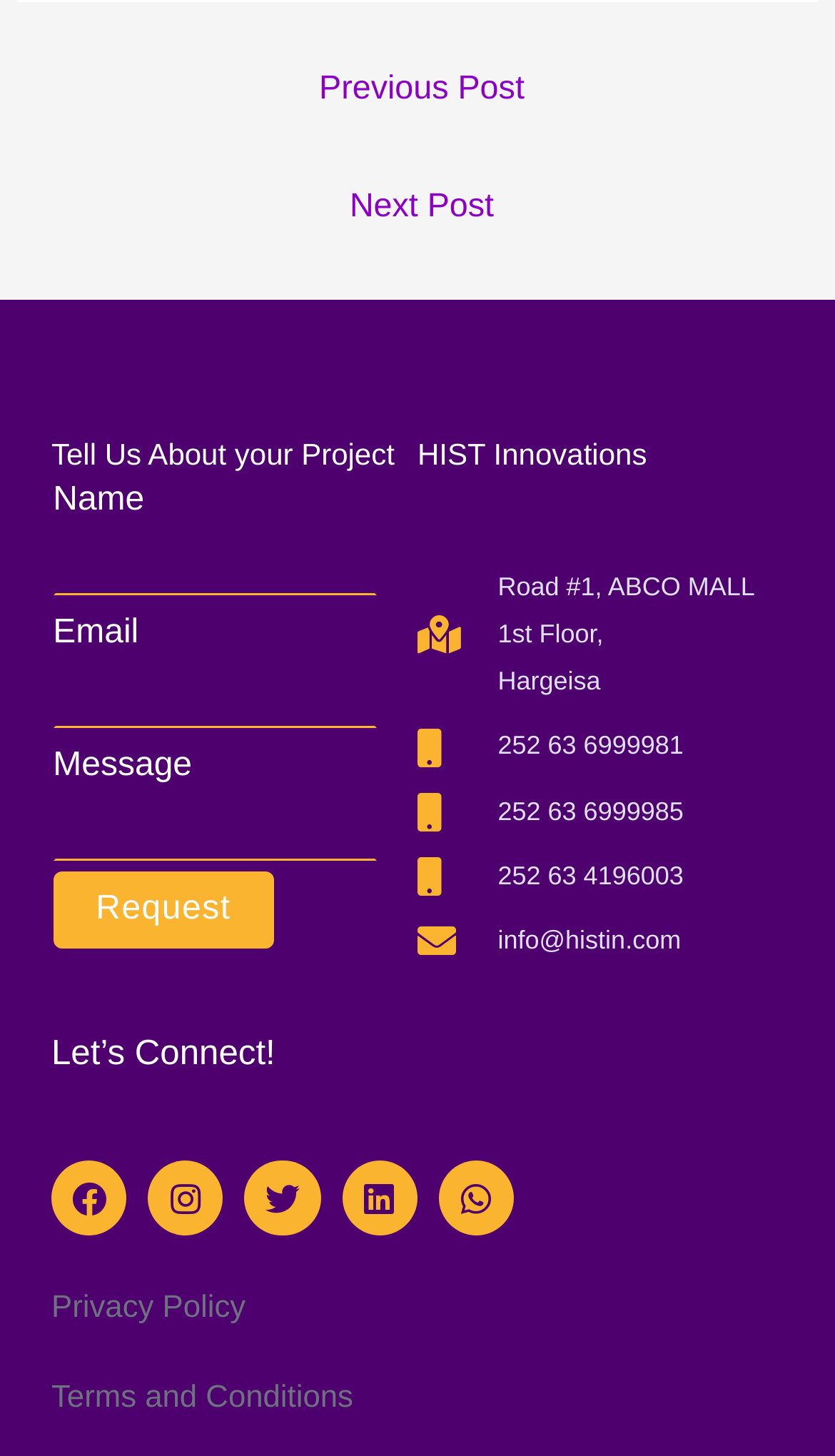Identify the bounding box coordinates of the specific part of the webpage to click to complete this instruction: "Read the 'Privacy Policy'".

[0.062, 0.887, 0.294, 0.91]